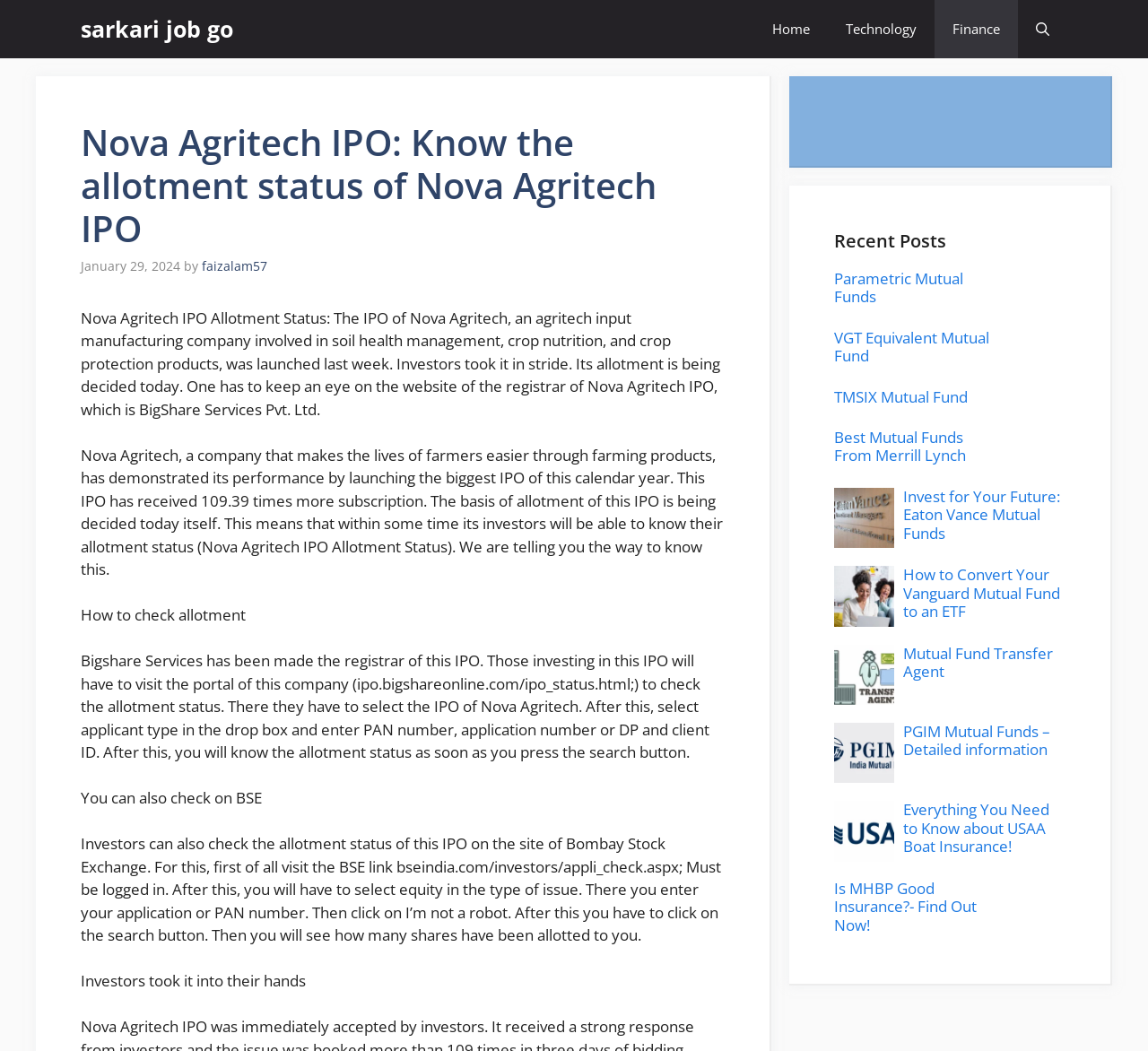Describe all the significant parts and information present on the webpage.

The webpage is about Nova Agritech IPO allotment status. At the top, there is a navigation bar with links to "Home", "Technology", "Finance", and a search button. Below the navigation bar, there is a header section with a heading that reads "Nova Agritech IPO: Know the allotment status of Nova Agritech IPO" and a timestamp "January 29, 2024". 

The main content of the webpage is divided into two sections. The left section contains a series of paragraphs discussing the Nova Agritech IPO, its allotment status, and how to check the allotment status on the website of the registrar, BigShare Services Pvt. Ltd., or on the Bombay Stock Exchange website. 

The right section contains a list of recent posts, including links to articles about mutual funds, such as Parametric Mutual Funds, VGT Equivalent Mutual Fund, and PGIM Mutual Funds, as well as insurance-related topics like USAA Boat Insurance and MHBP Good Insurance. There are also several images scattered throughout this section, each corresponding to a specific article.